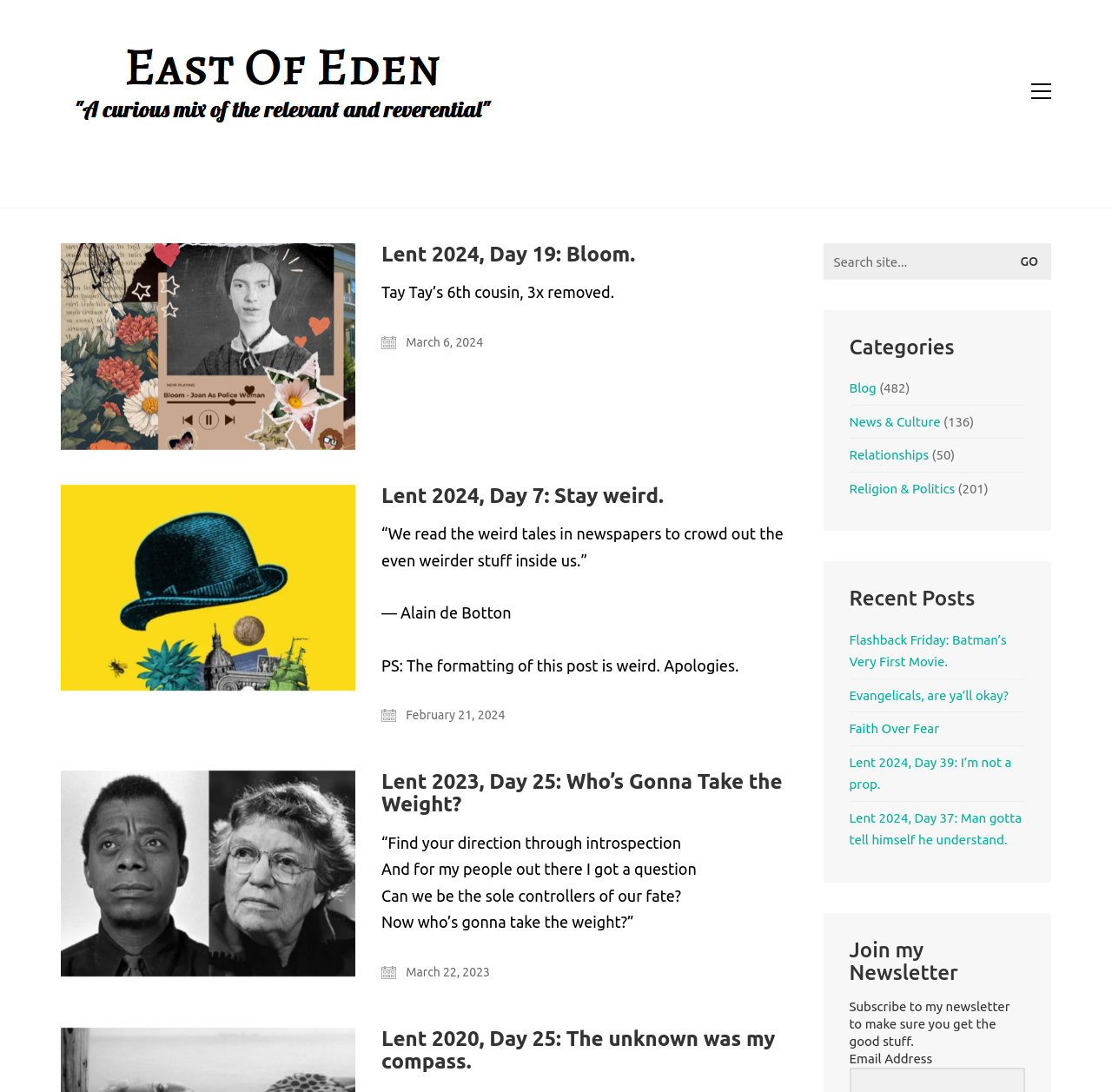Identify the bounding box coordinates of the clickable region to carry out the given instruction: "Subscribe to the newsletter".

[0.764, 0.962, 0.838, 0.976]